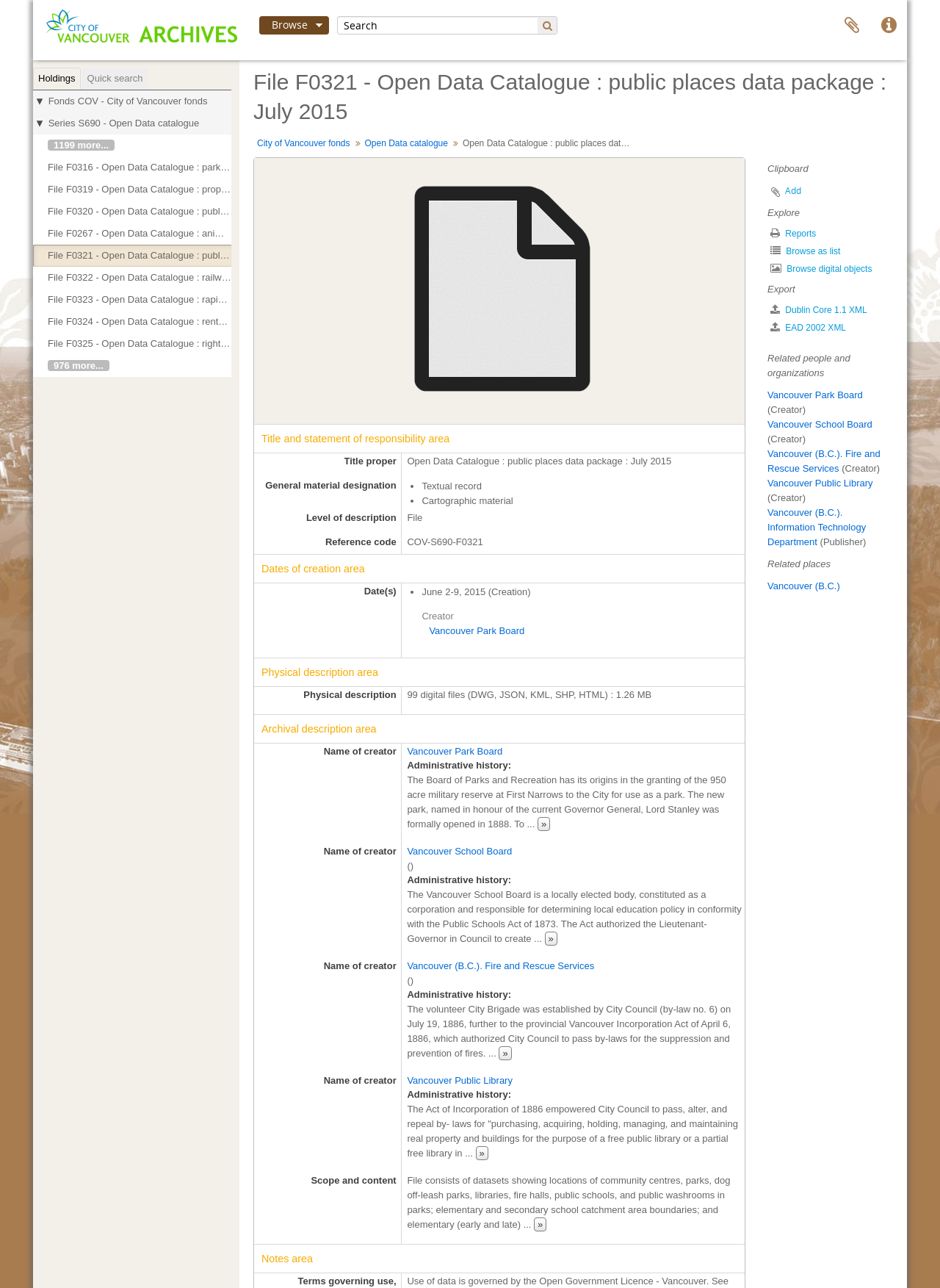Utilize the information from the image to answer the question in detail:
What is the size of the digital files?

I found the answer by looking at the physical description area, which states '99 digital files (DWG, JSON, KML, SHP, HTML) : 1.26 MB'.